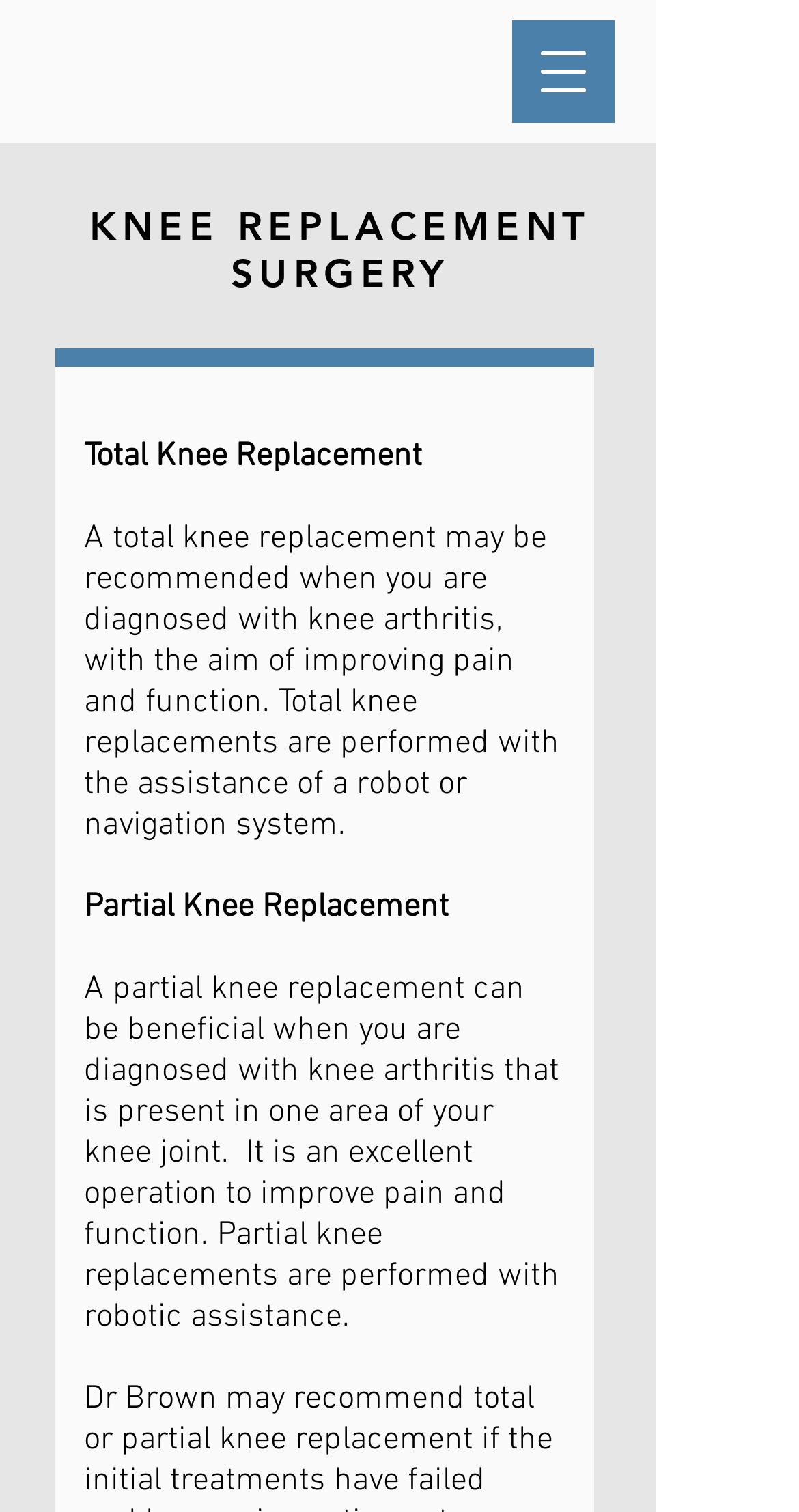What type of surgery does Dr James Brown specialise in?
Provide a fully detailed and comprehensive answer to the question.

Based on the webpage content, Dr James Brown is an orthopaedic surgeon who specialises in total and partial knee replacement surgery to improve function, sleep, and quality of life outcomes for patients suffering from arthritis.